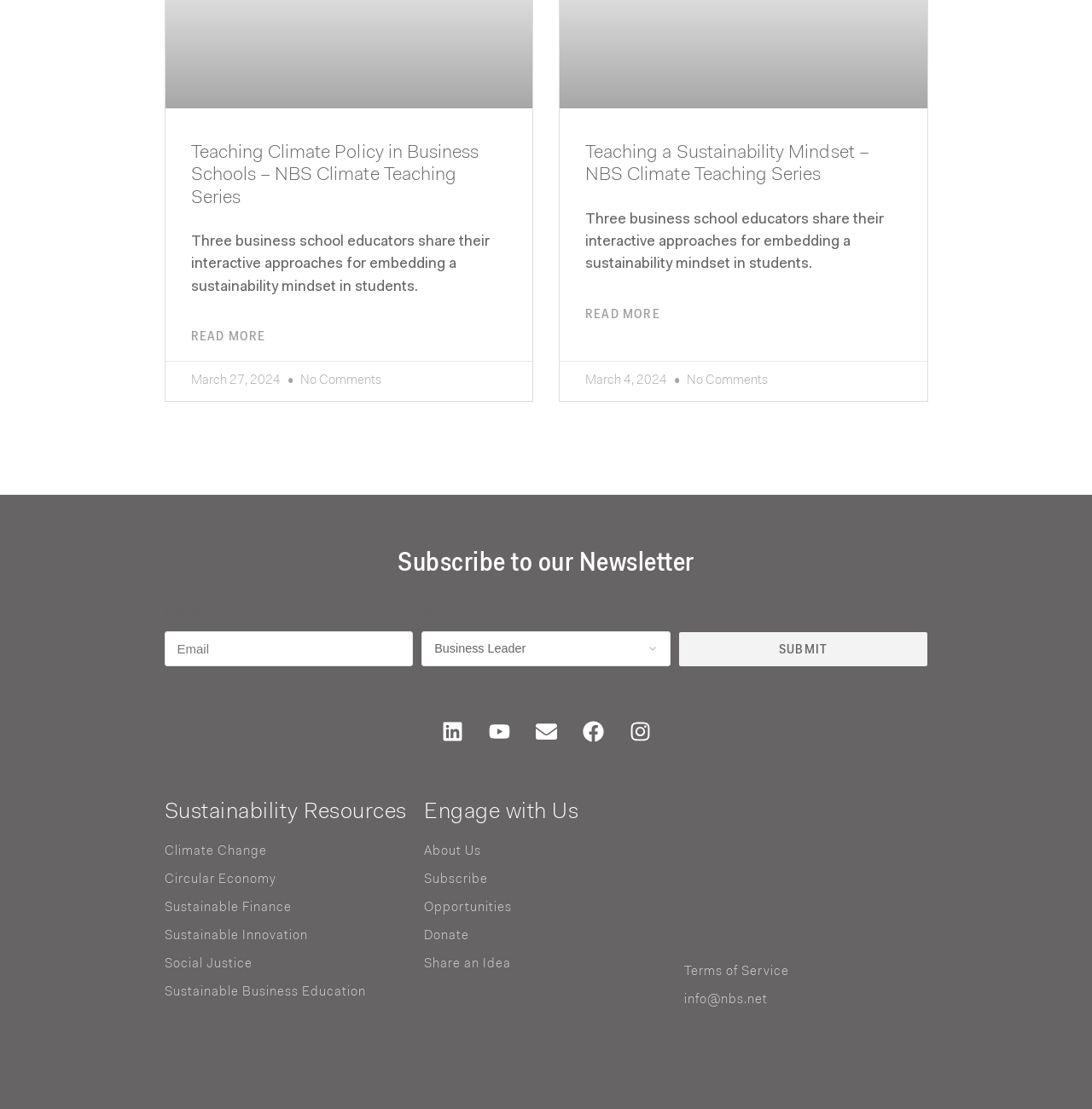Determine the bounding box coordinates for the area that needs to be clicked to fulfill this task: "Click the 'Leave a Reply' heading". The coordinates must be given as four float numbers between 0 and 1, i.e., [left, top, right, bottom].

None